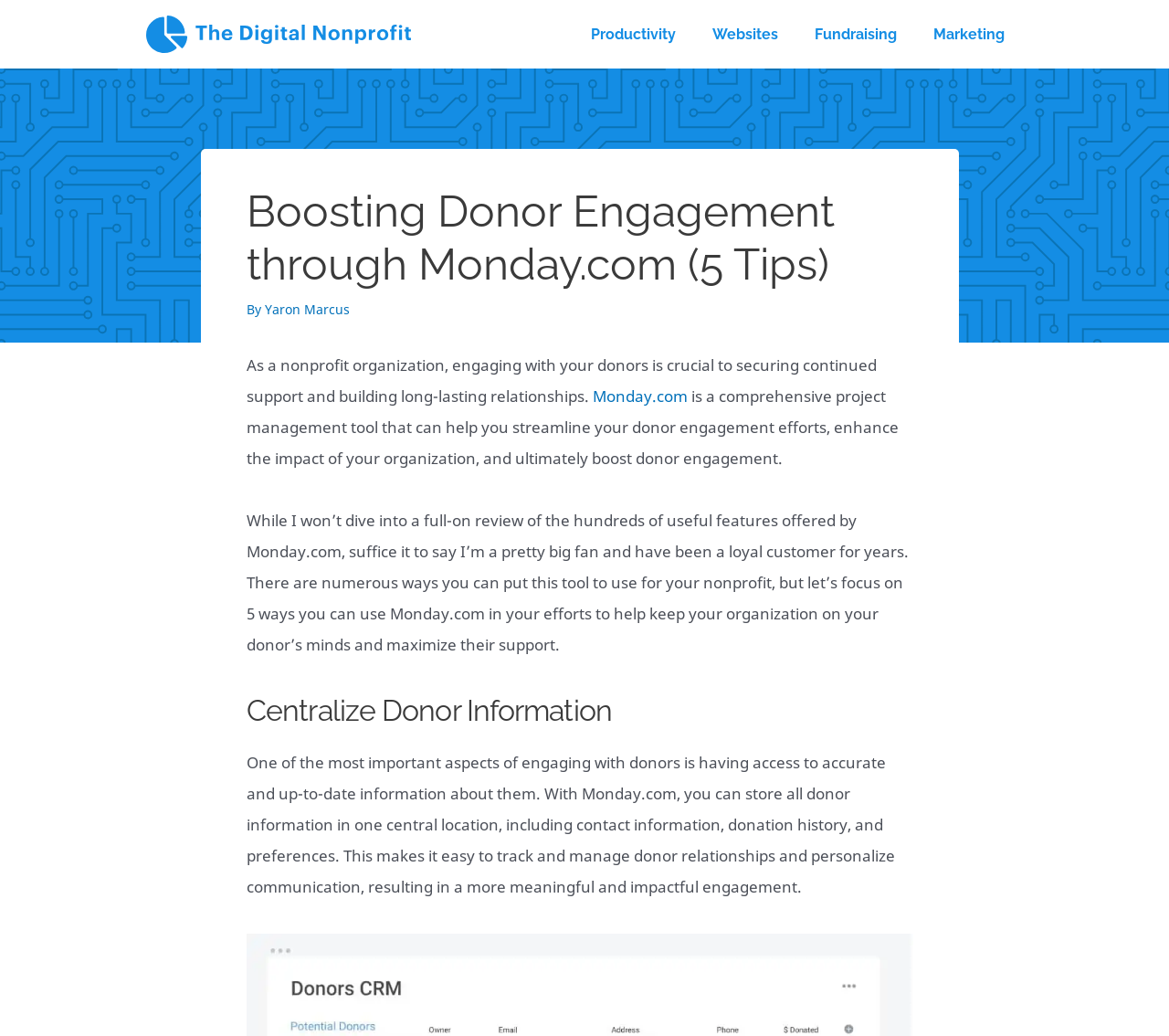What is the purpose of Monday.com for nonprofit organizations?
Using the information from the image, answer the question thoroughly.

According to the webpage, Monday.com is a comprehensive project management tool that can help nonprofit organizations streamline their donor engagement efforts, enhance the impact of their organization, and ultimately boost donor engagement.